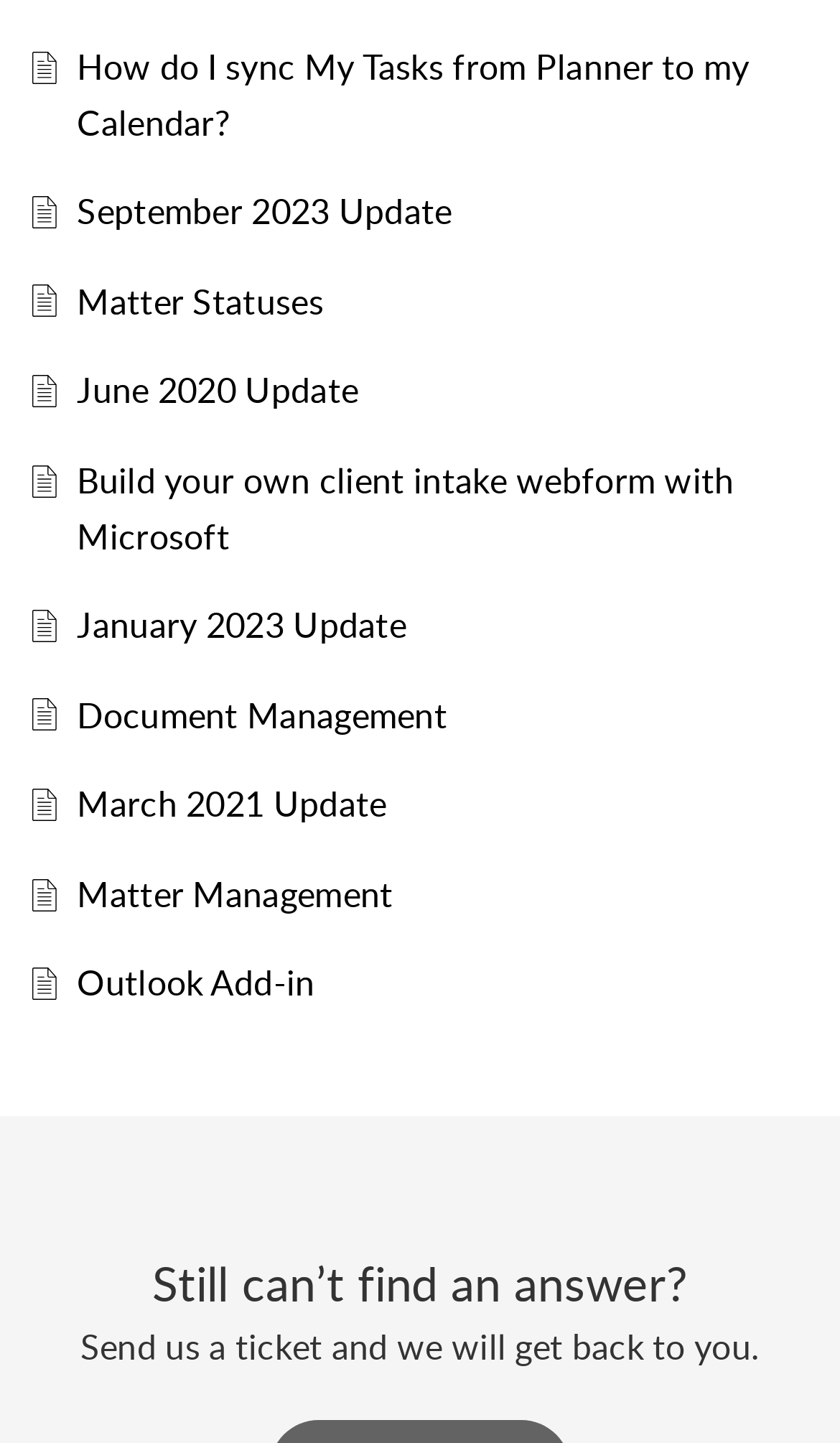How many images are on the webpage?
Give a one-word or short phrase answer based on the image.

9